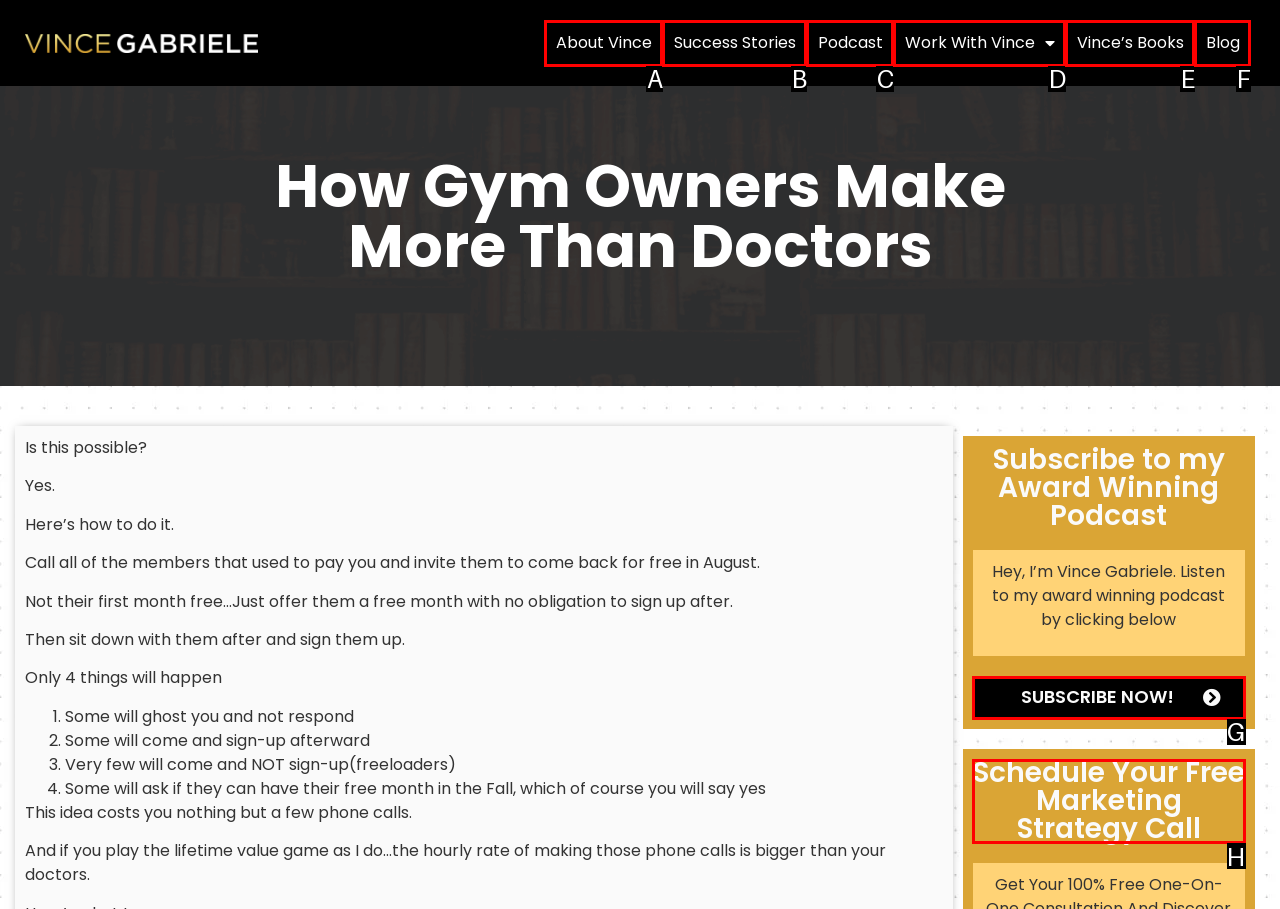Determine the letter of the element I should select to fulfill the following instruction: Subscribe to the mailing list. Just provide the letter.

None